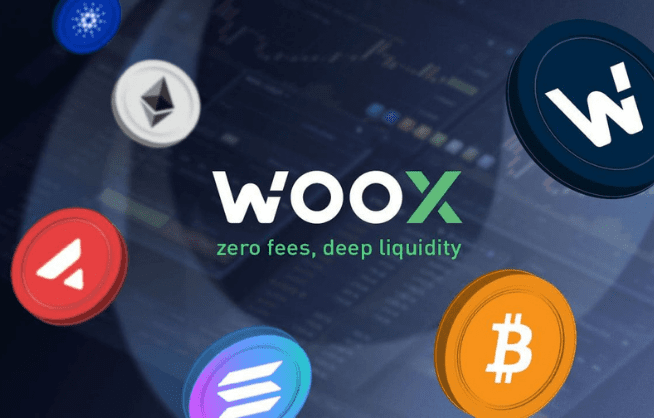Explain the details of the image comprehensively.

The image prominently features the logo of "WOO X," highlighted with the tagline "zero fees, deep liquidity." Surrounding the logo are various cryptocurrency symbols, including Ethereum, Bitcoin, and others, symbolizing the platform's focus on digital assets. The background subtly displays charts and graphs, suggesting a trading environment, which enhances the theme of cryptocurrency transactions. This visual representation communicates the platform's mission to offer a user-friendly trading experience in the dynamic and often volatile cryptocurrency market.